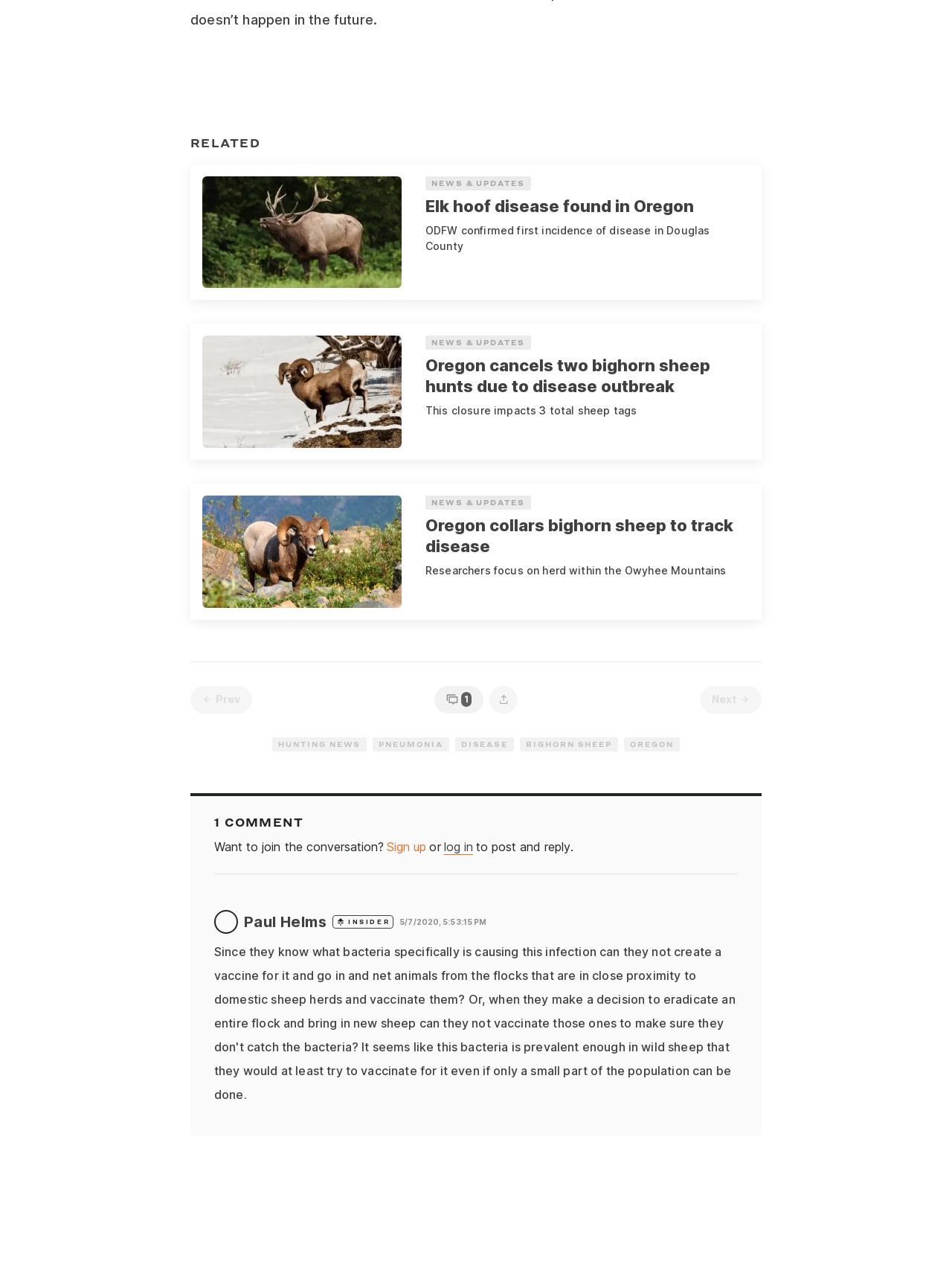What is the topic of the first article?
From the details in the image, answer the question comprehensively.

The first article is about elk hoof disease found in Oregon, as indicated by the heading 'Elk hoof disease found in Oregon' and the static text 'ODFW confirmed first incidence of disease in Douglas County'.